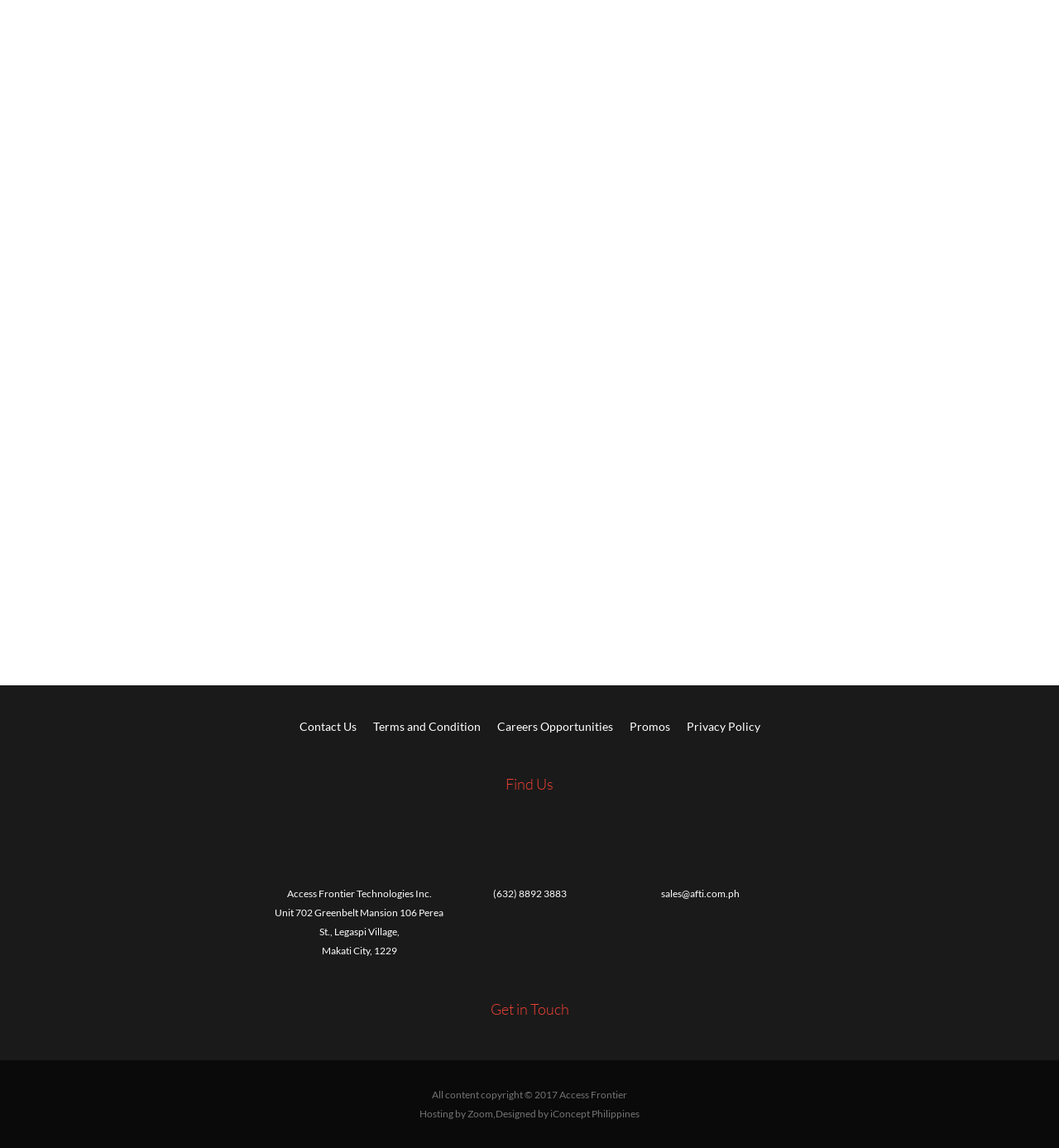Please find the bounding box coordinates of the element that you should click to achieve the following instruction: "View Careers Opportunities". The coordinates should be presented as four float numbers between 0 and 1: [left, top, right, bottom].

[0.469, 0.626, 0.579, 0.64]